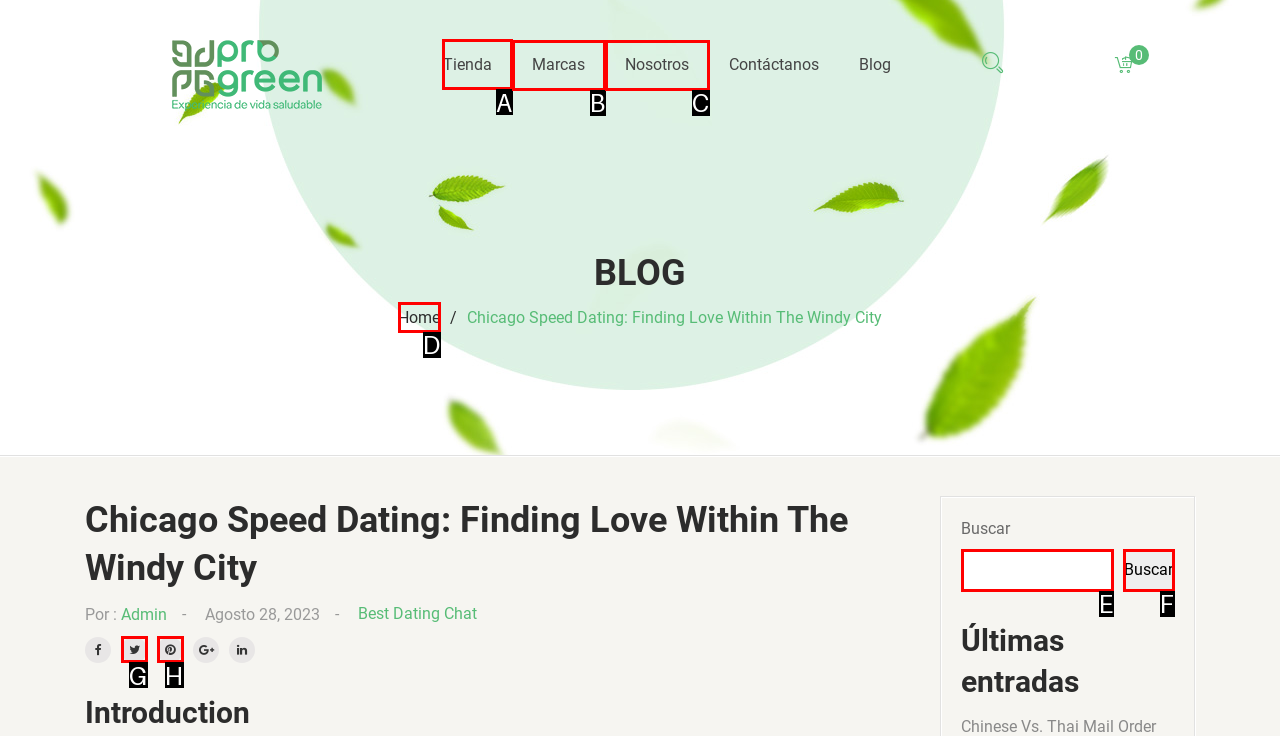From the given choices, which option should you click to complete this task: Click on the 'Tienda' menu item? Answer with the letter of the correct option.

A